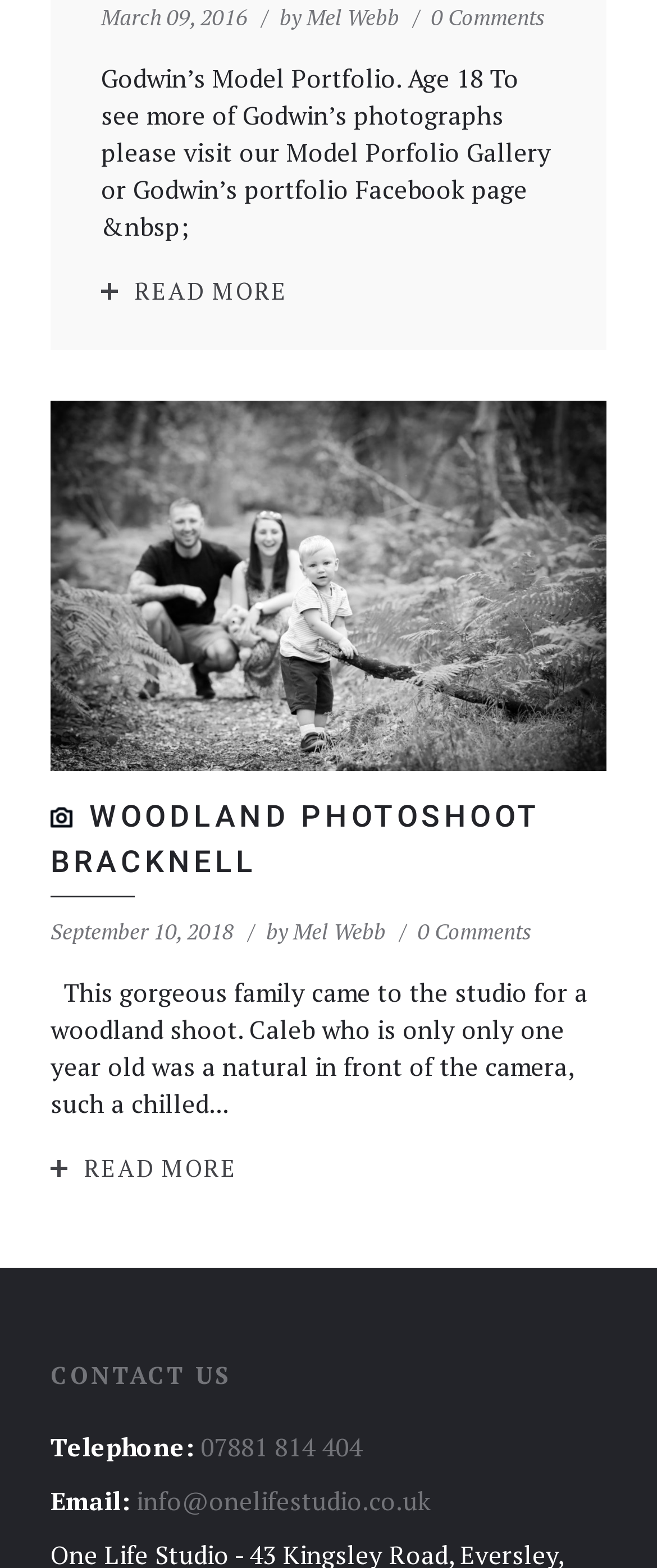Given the element description 0 Comments, identify the bounding box coordinates for the UI element on the webpage screenshot. The format should be (top-left x, top-left y, bottom-right x, bottom-right y), with values between 0 and 1.

[0.636, 0.584, 0.808, 0.604]